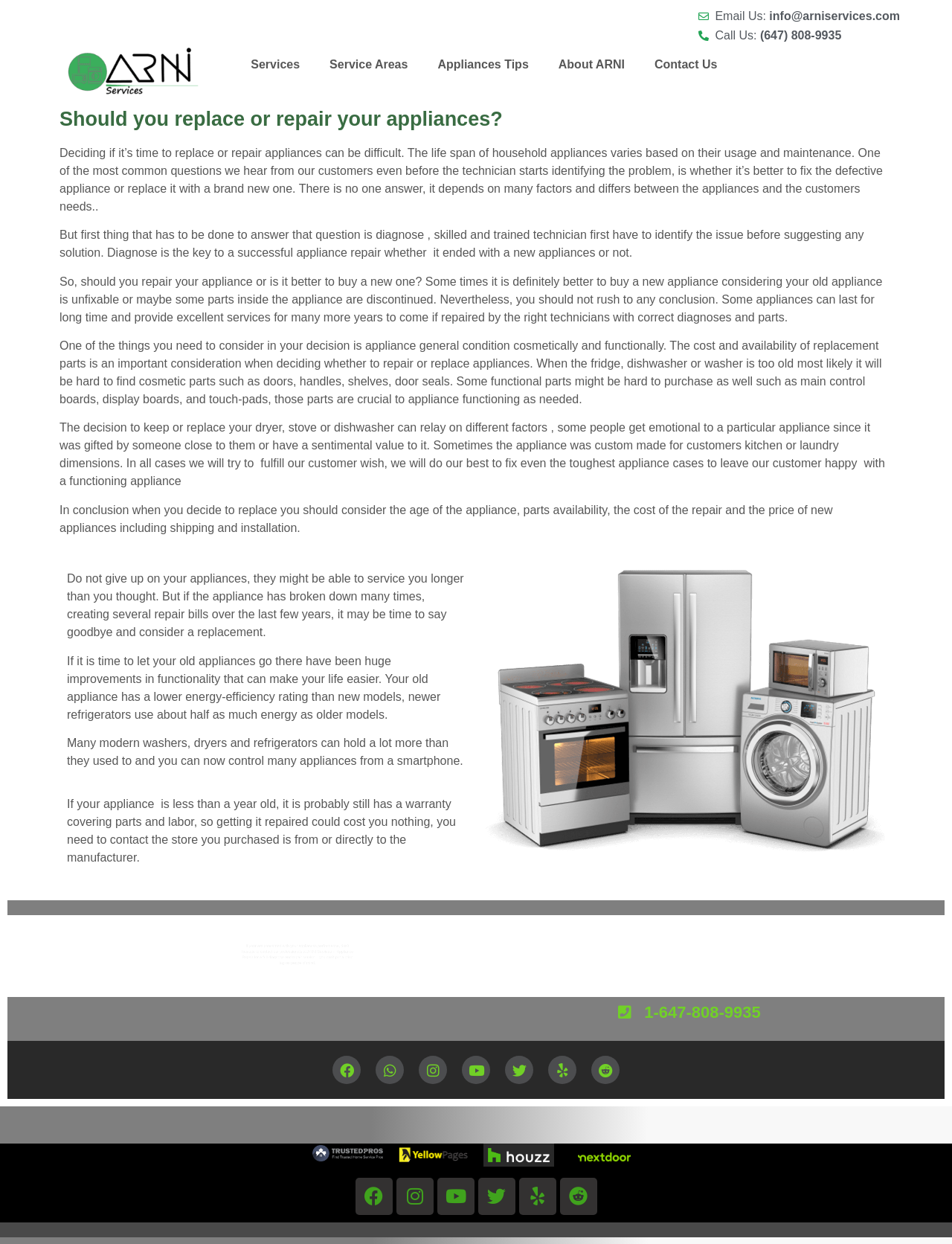Kindly provide the bounding box coordinates of the section you need to click on to fulfill the given instruction: "Click on the 'SIGN UP' button".

None